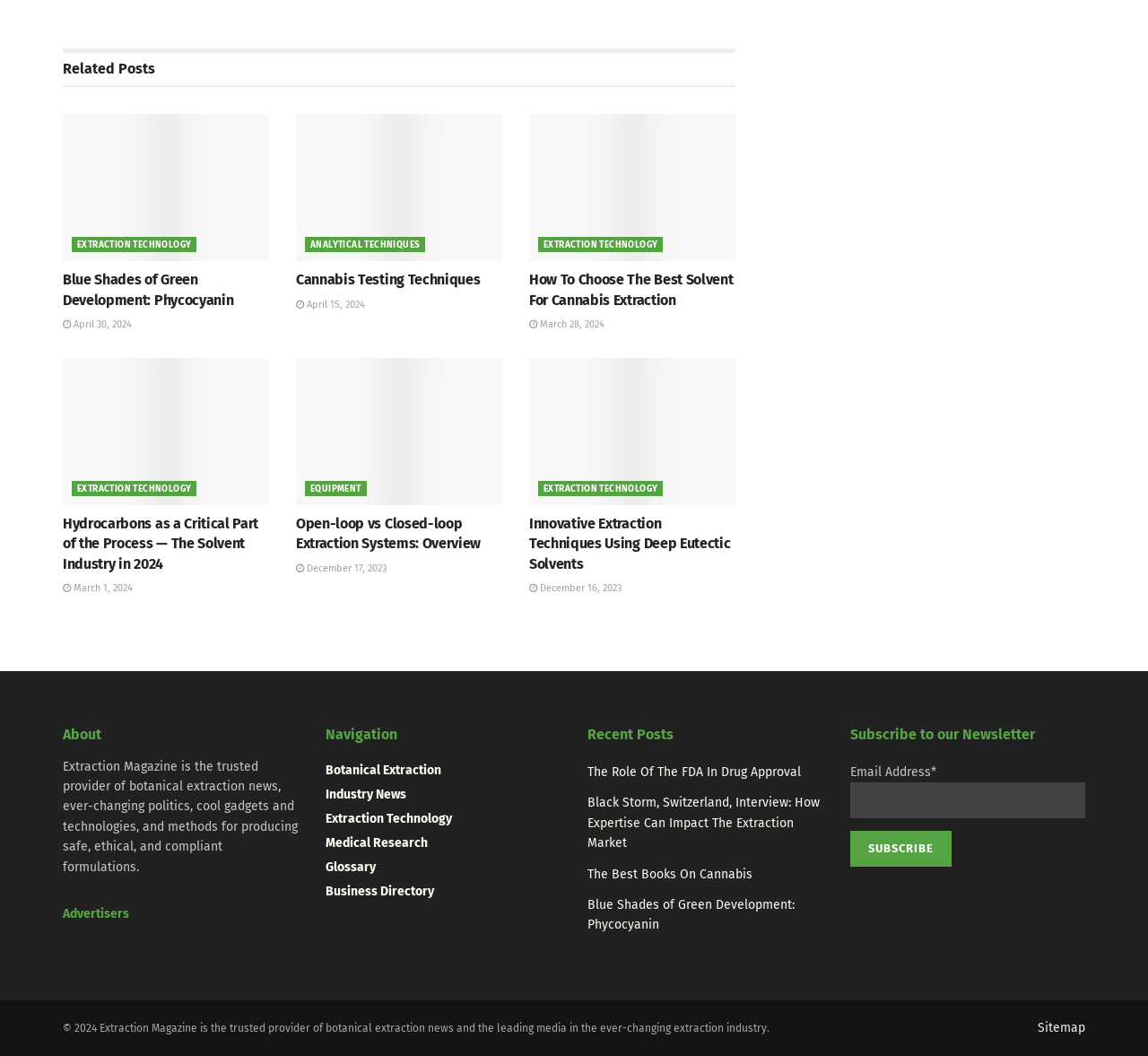Respond to the following query with just one word or a short phrase: 
What is the date of the article 'Blue Shades of Green Development: Phycocyanin'?

April 30, 2024